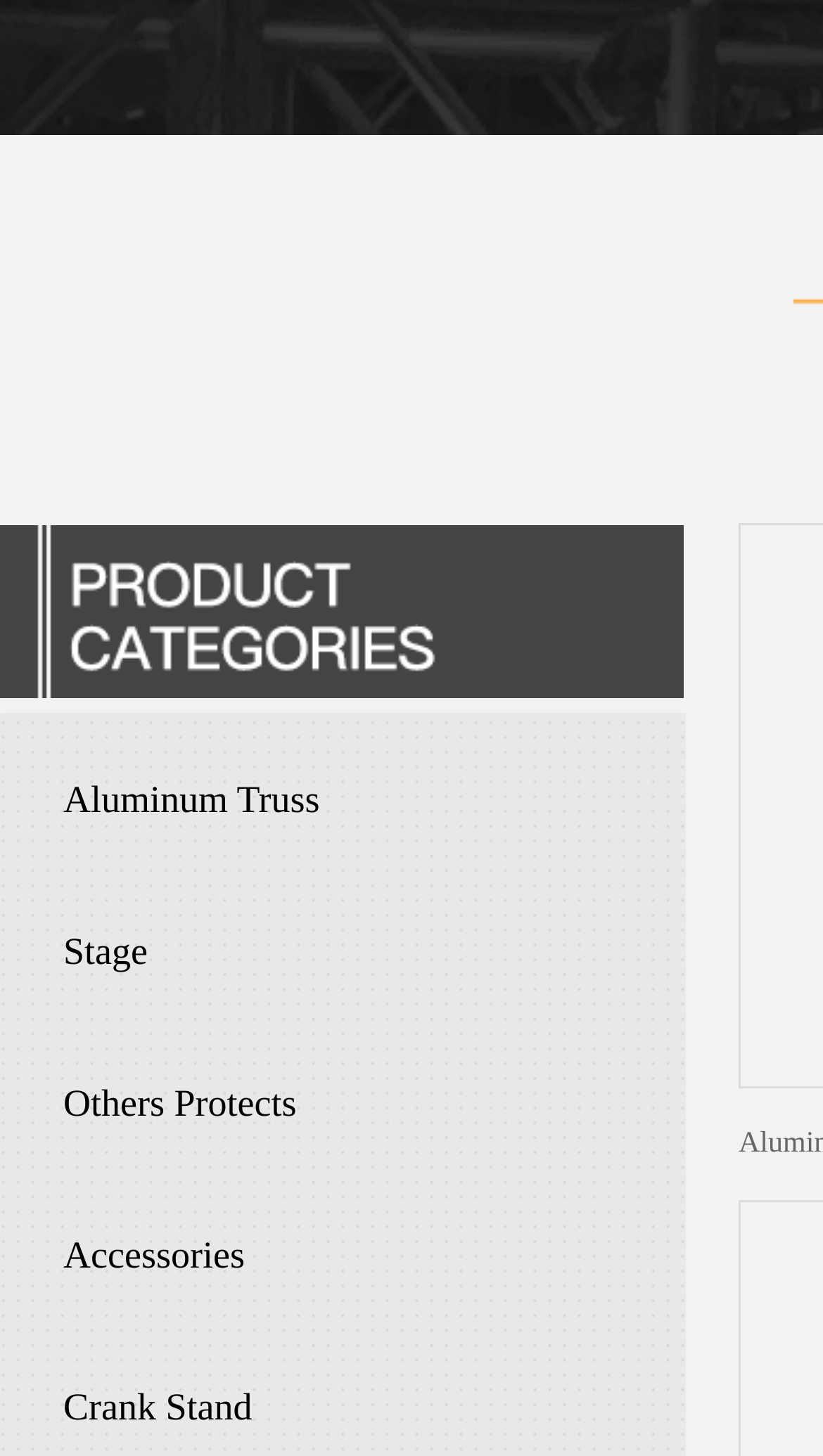Please determine the bounding box coordinates of the element to click in order to execute the following instruction: "view Stage products". The coordinates should be four float numbers between 0 and 1, specified as [left, top, right, bottom].

[0.051, 0.628, 0.833, 0.679]